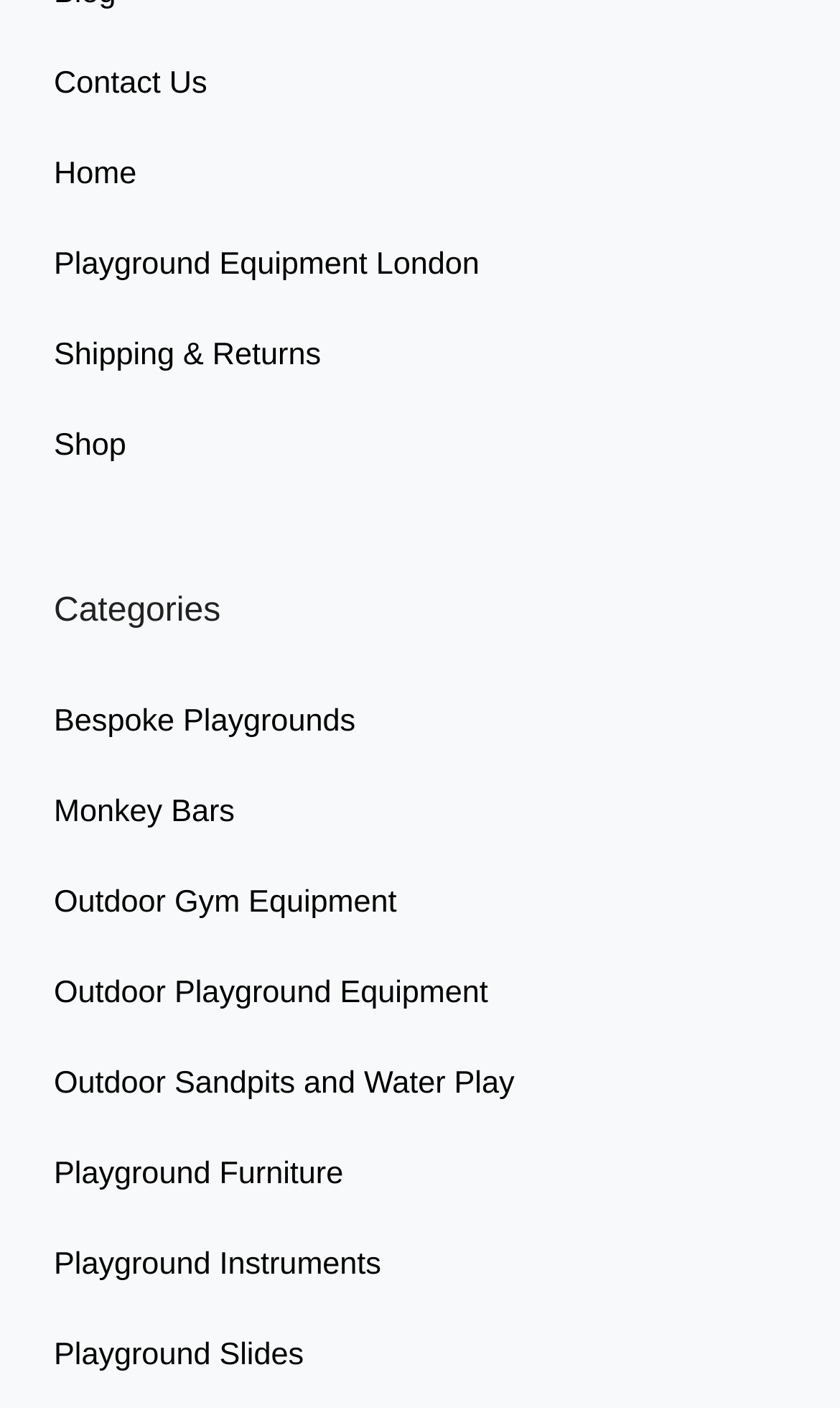Can you find the bounding box coordinates for the element to click on to achieve the instruction: "explore bespoke playgrounds"?

[0.064, 0.48, 0.936, 0.545]